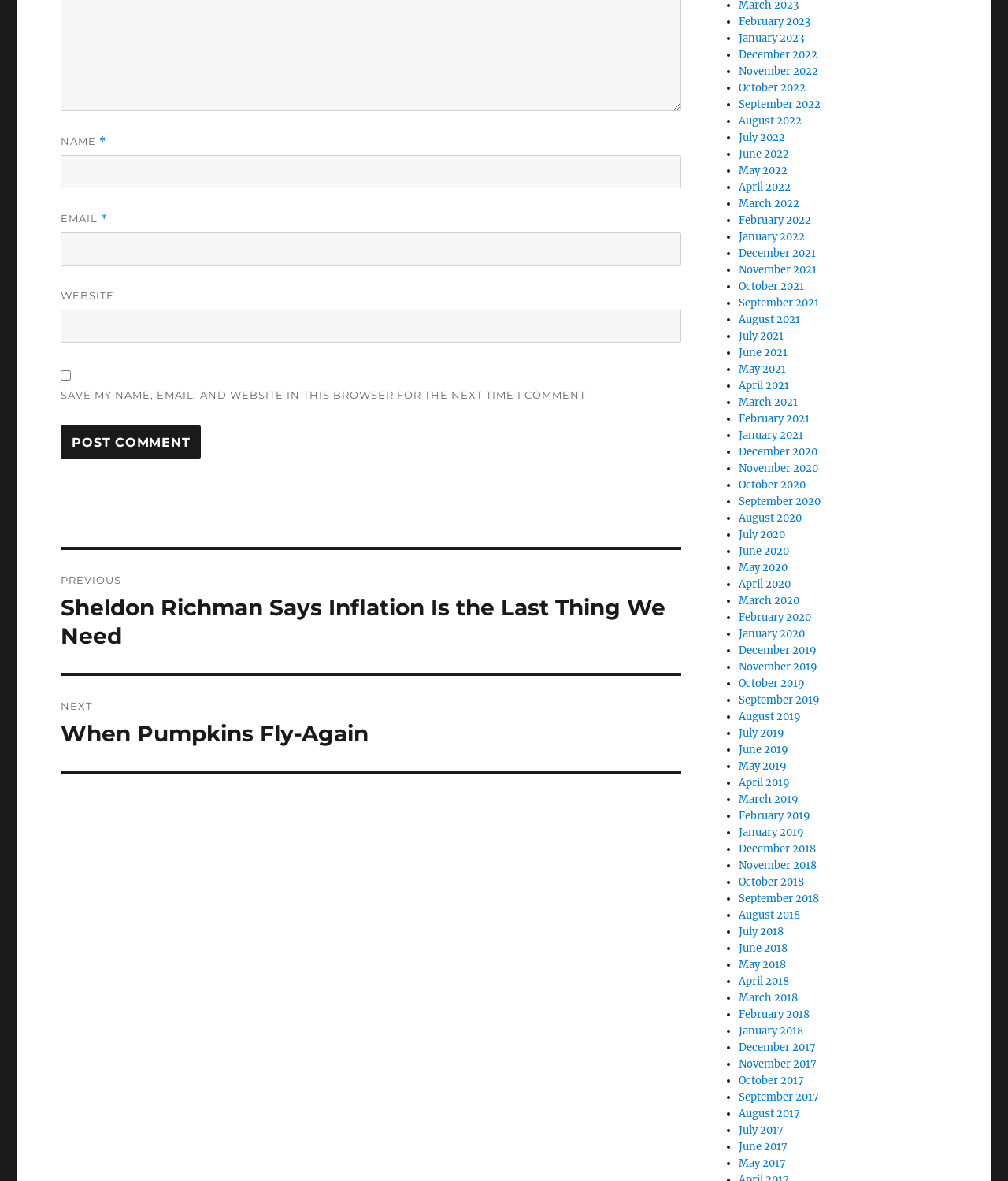Given the element description parent_node: EMAIL * aria-describedby="email-notes" name="email", specify the bounding box coordinates of the corresponding UI element in the format (top-left x, top-left y, bottom-right x, bottom-right y). All values must be between 0 and 1.

[0.06, 0.197, 0.676, 0.225]